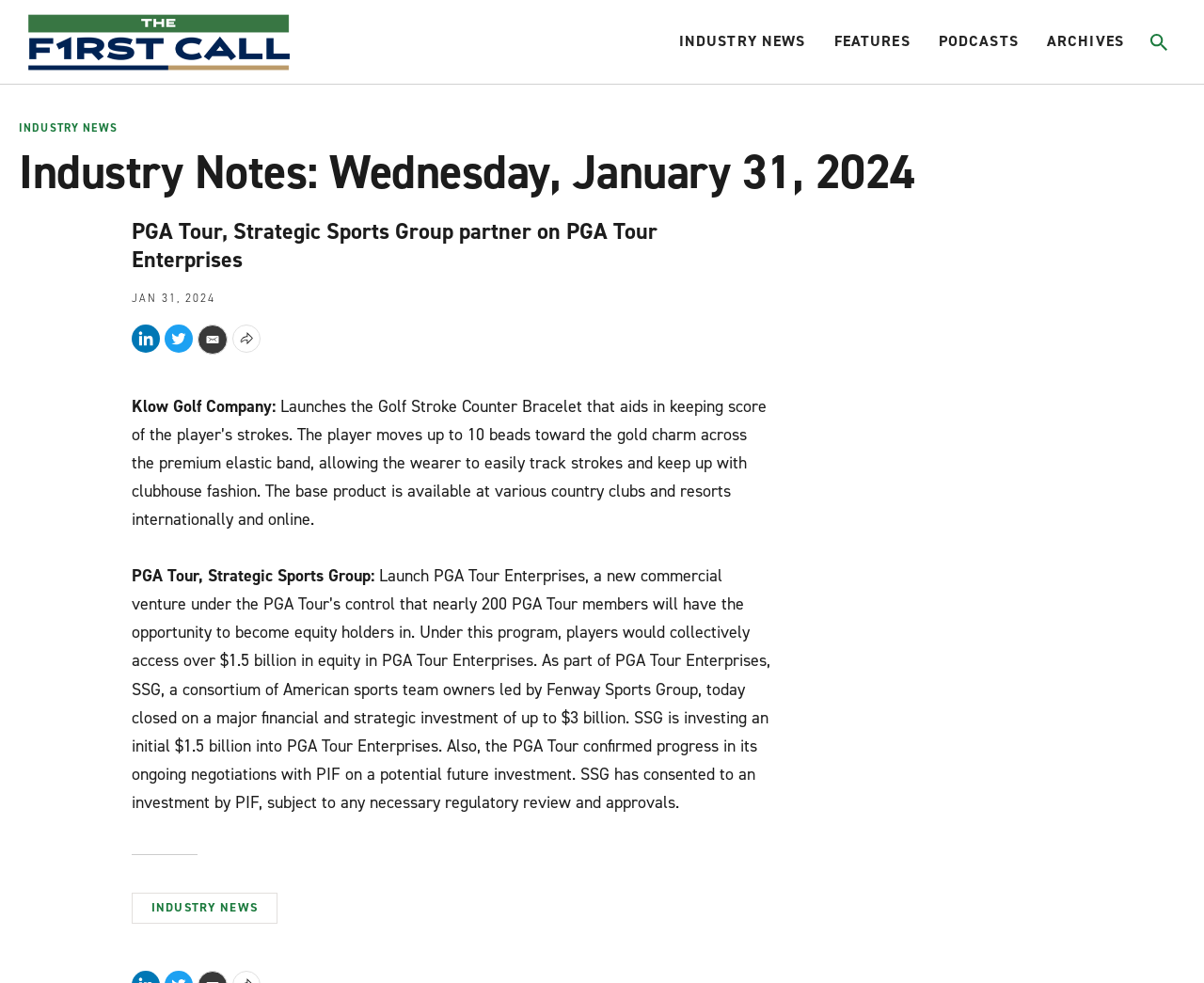Could you identify the text that serves as the heading for this webpage?

Industry Notes: Wednesday, January 31, 2024